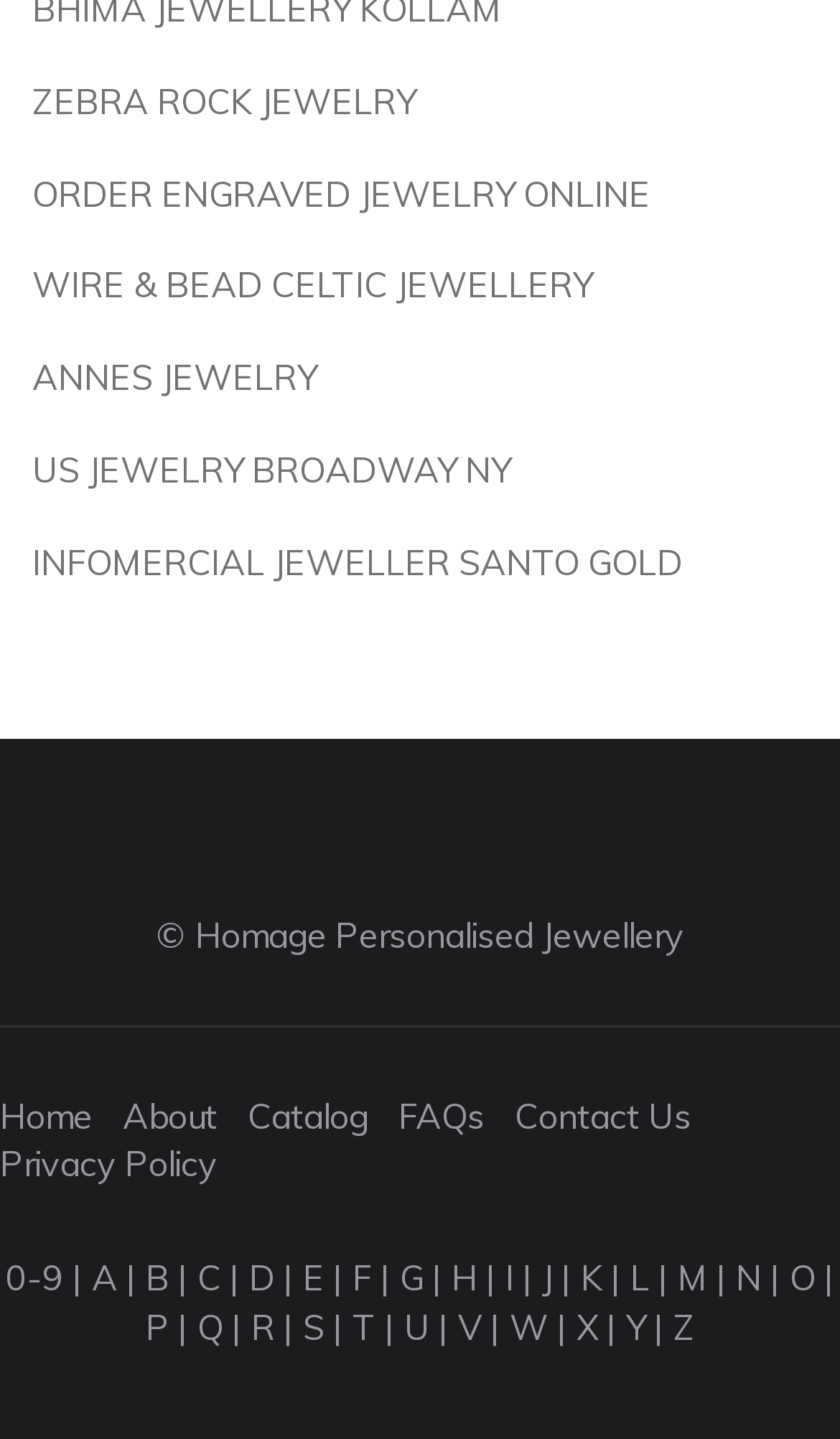Predict the bounding box for the UI component with the following description: "ANNES JEWELRY".

[0.038, 0.247, 0.377, 0.277]